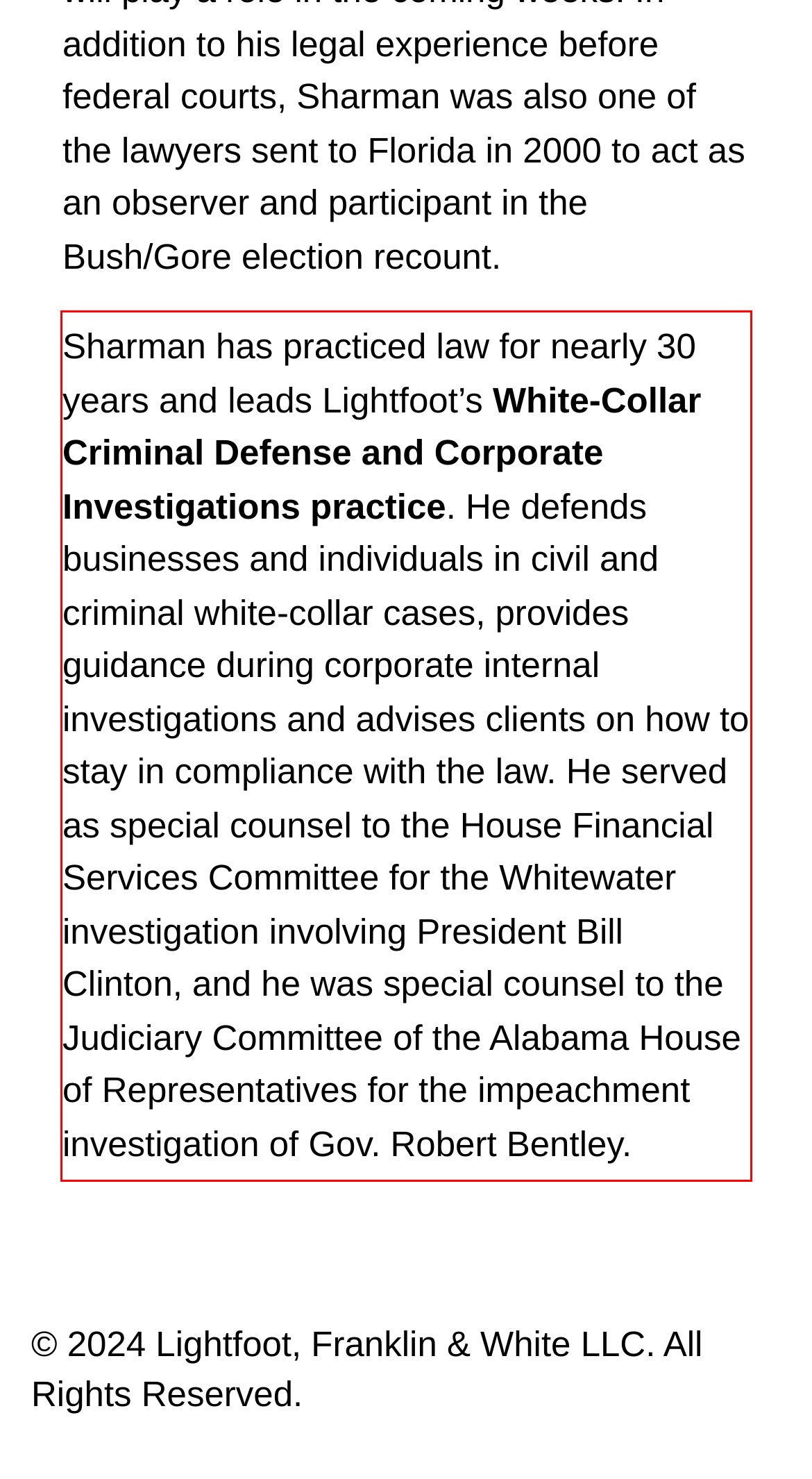Given a screenshot of a webpage with a red bounding box, please identify and retrieve the text inside the red rectangle.

Sharman has practiced law for nearly 30 years and leads Lightfoot’s White-Collar Criminal Defense and Corporate Investigations practice. He defends businesses and individuals in civil and criminal white-collar cases, provides guidance during corporate internal investigations and advises clients on how to stay in compliance with the law. He served as special counsel to the House Financial Services Committee for the Whitewater investigation involving President Bill Clinton, and he was special counsel to the Judiciary Committee of the Alabama House of Representatives for the impeachment investigation of Gov. Robert Bentley.